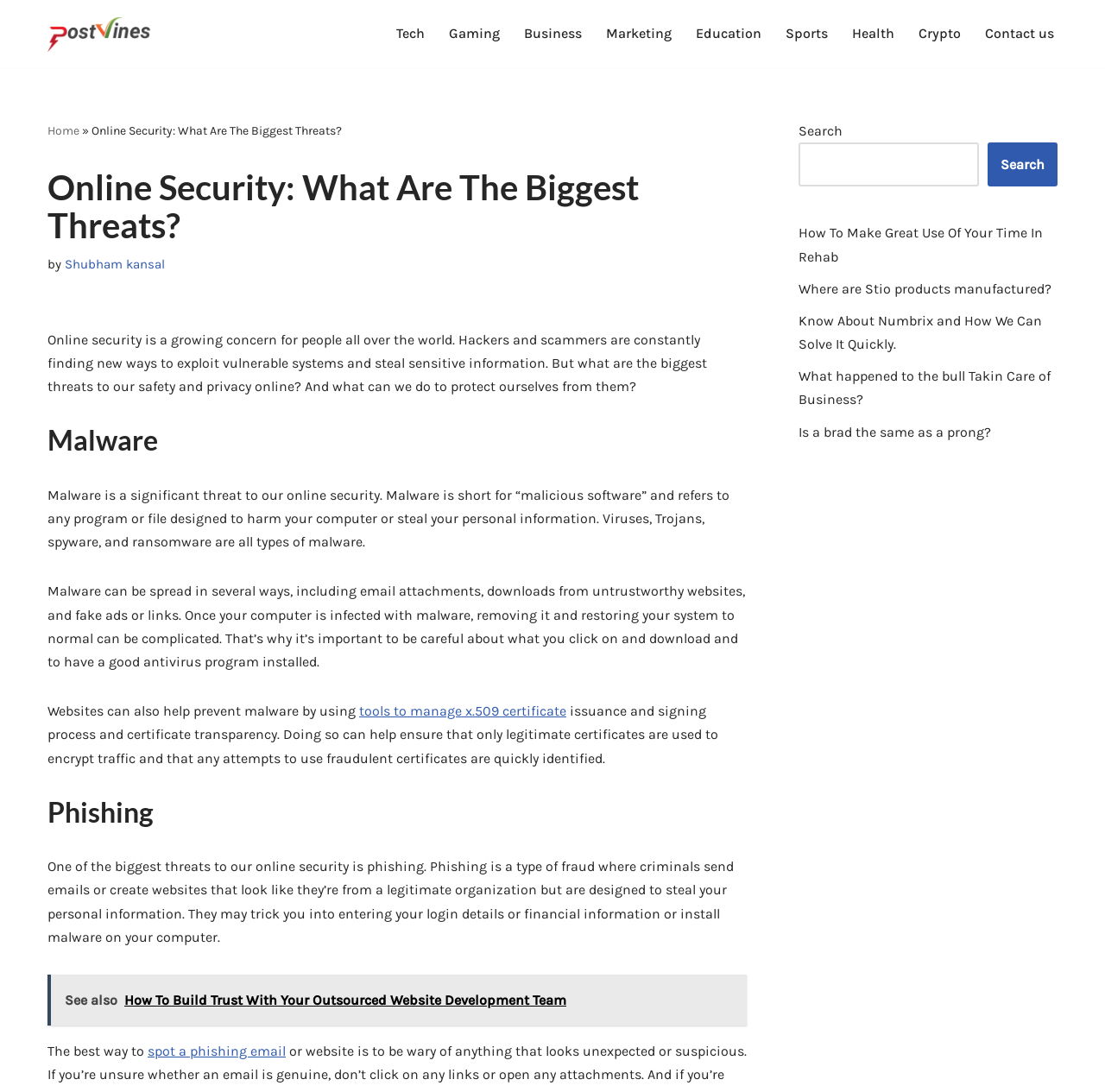What is the purpose of having a good antivirus program?
Carefully analyze the image and provide a detailed answer to the question.

The webpage mentions that having a good antivirus program is important to remove malware from your computer, which can be infected through email attachments, downloads from untrustworthy websites, or fake ads or links.